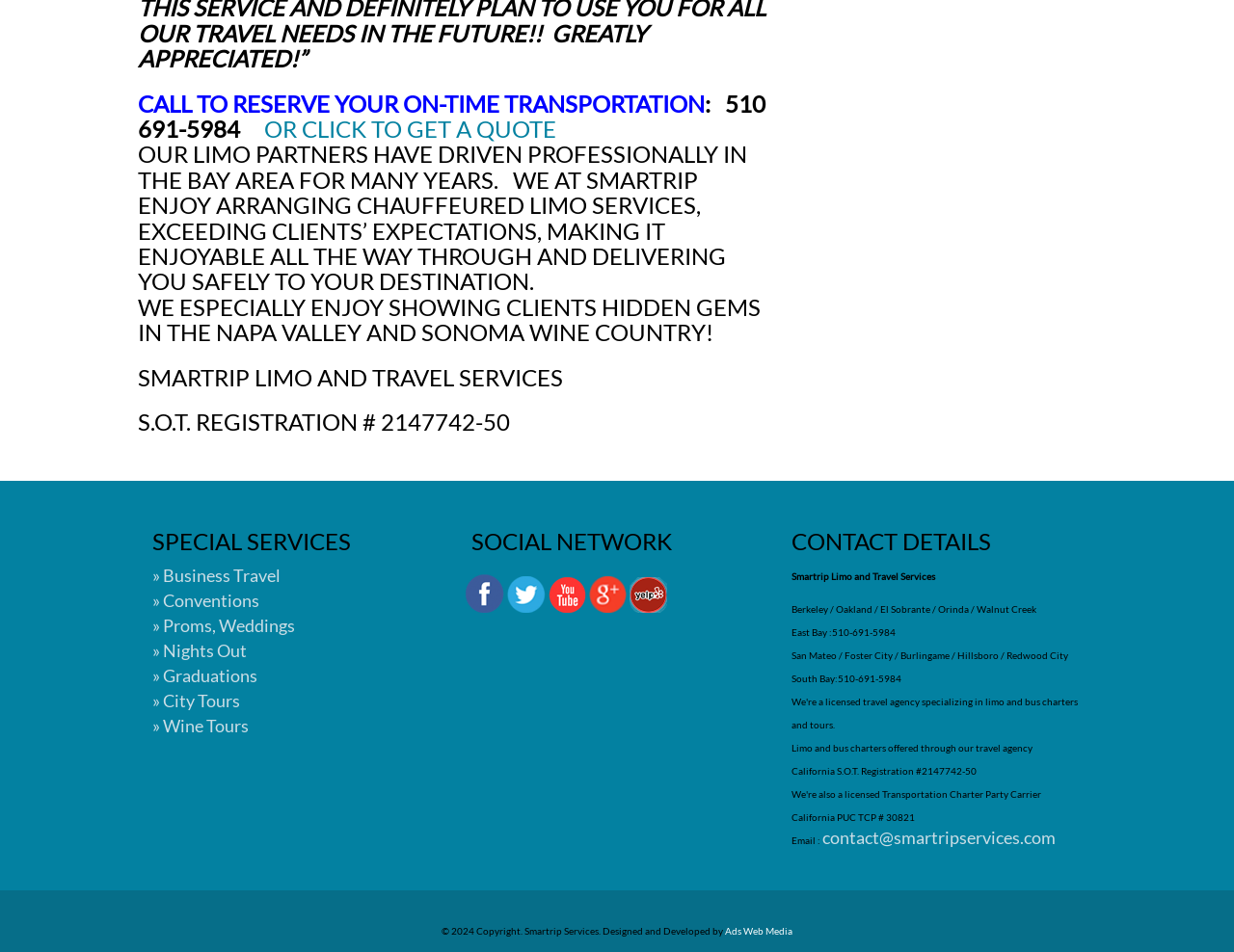Can you find the bounding box coordinates for the element that needs to be clicked to execute this instruction: "Learn more about wine tours"? The coordinates should be given as four float numbers between 0 and 1, i.e., [left, top, right, bottom].

[0.123, 0.751, 0.202, 0.773]